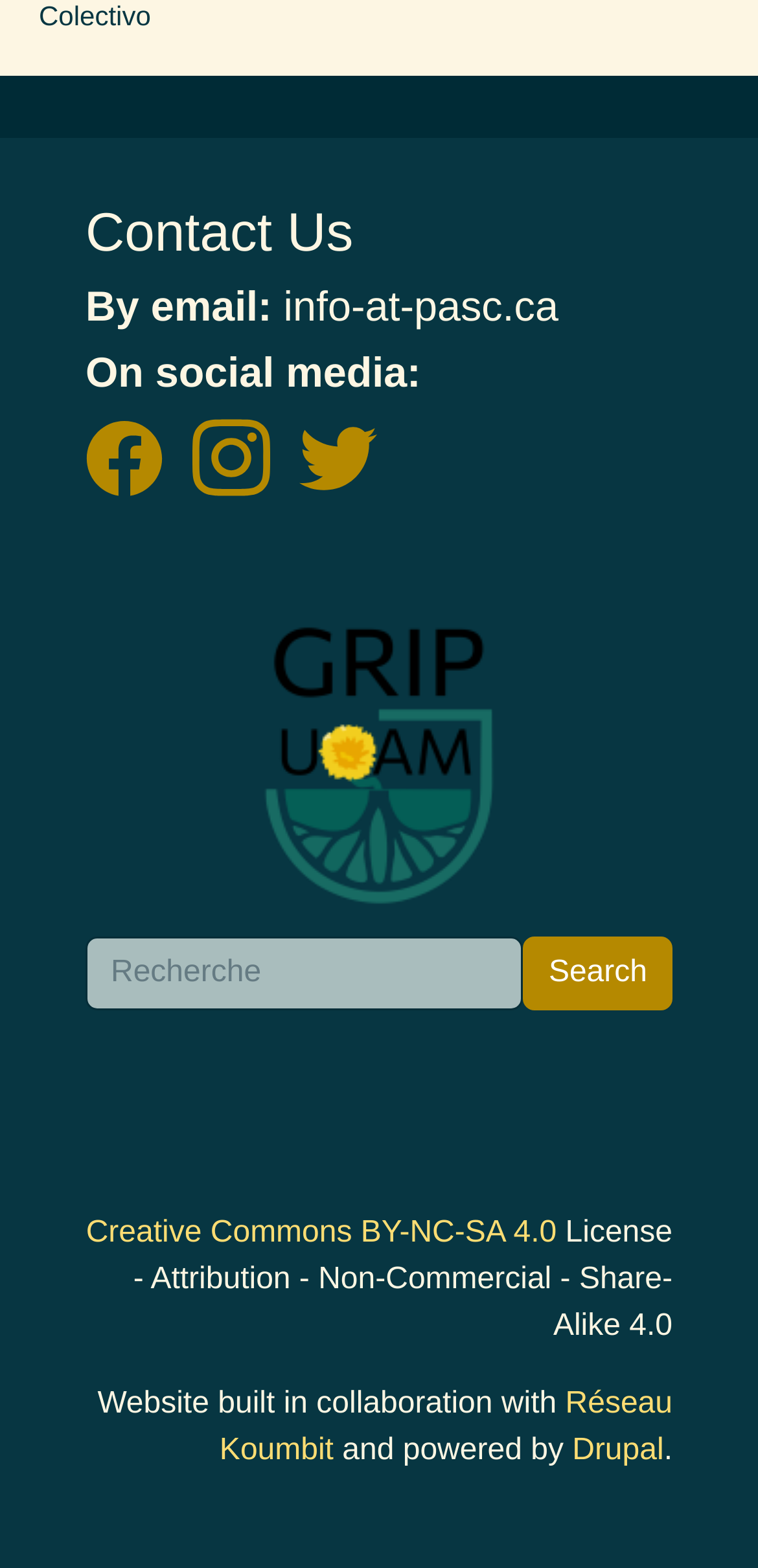How many social media platforms are listed?
Can you provide a detailed and comprehensive answer to the question?

There are three social media platforms listed on the webpage, which are Facebook, Instagram, and Twitter, each represented by a logo and a link.